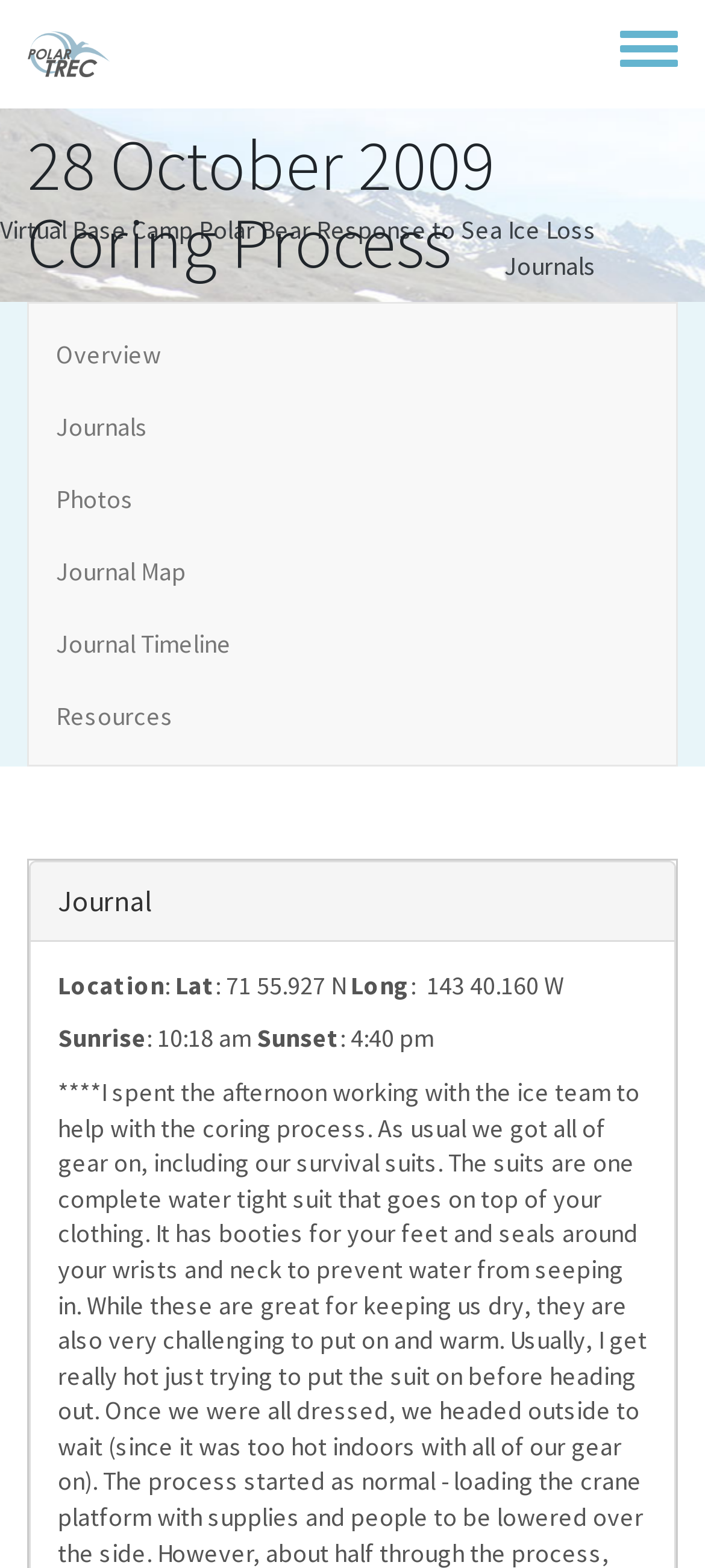Determine the bounding box for the described HTML element: "Allow all cookies". Ensure the coordinates are four float numbers between 0 and 1 in the format [left, top, right, bottom].

None